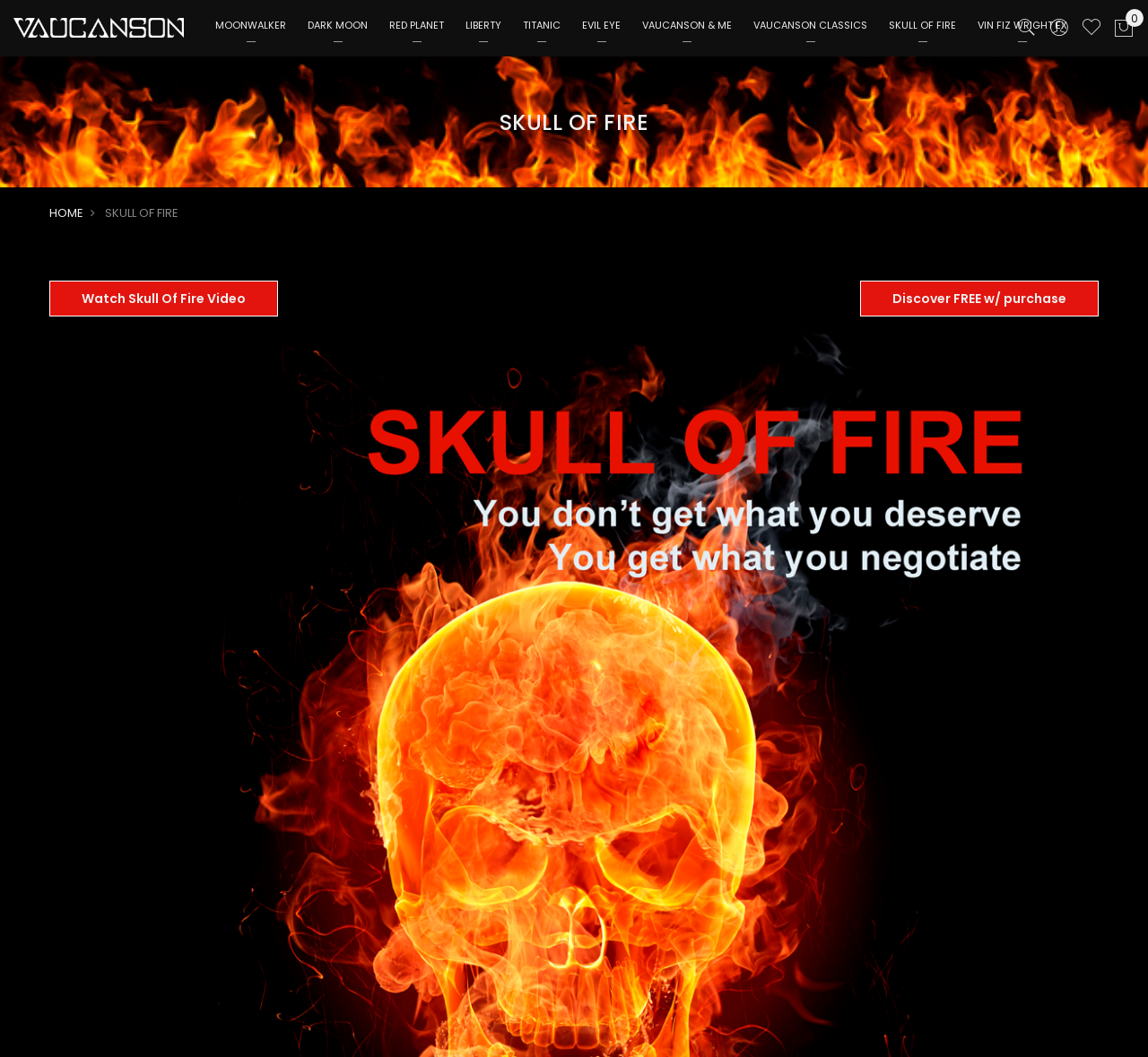Answer succinctly with a single word or phrase:
What is the icon present on the top-right corner of the webpage?

Three icons